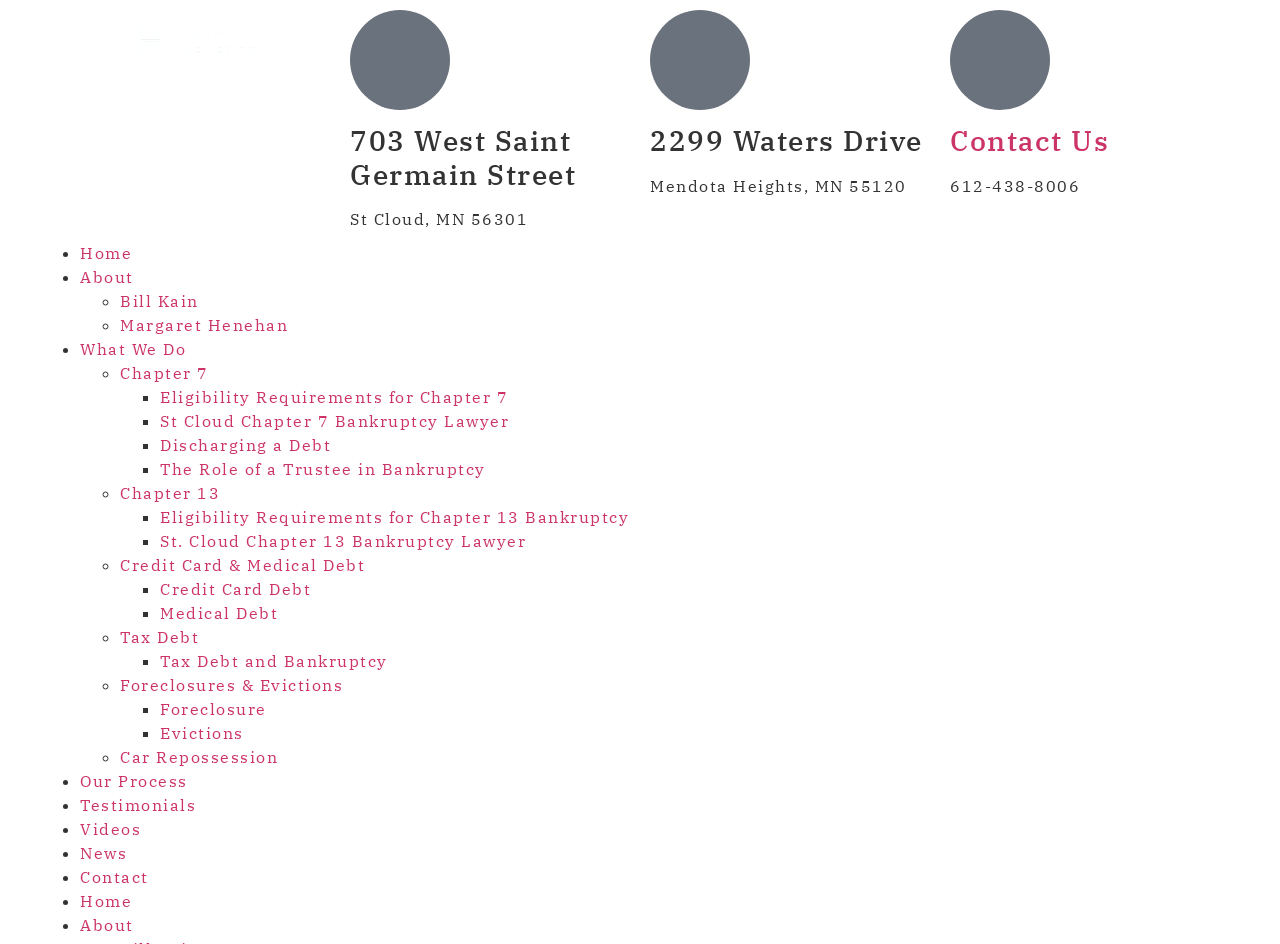Find the bounding box coordinates of the element to click in order to complete this instruction: "Get in touch with 'Bill Kain'". The bounding box coordinates must be four float numbers between 0 and 1, denoted as [left, top, right, bottom].

[0.094, 0.308, 0.155, 0.33]